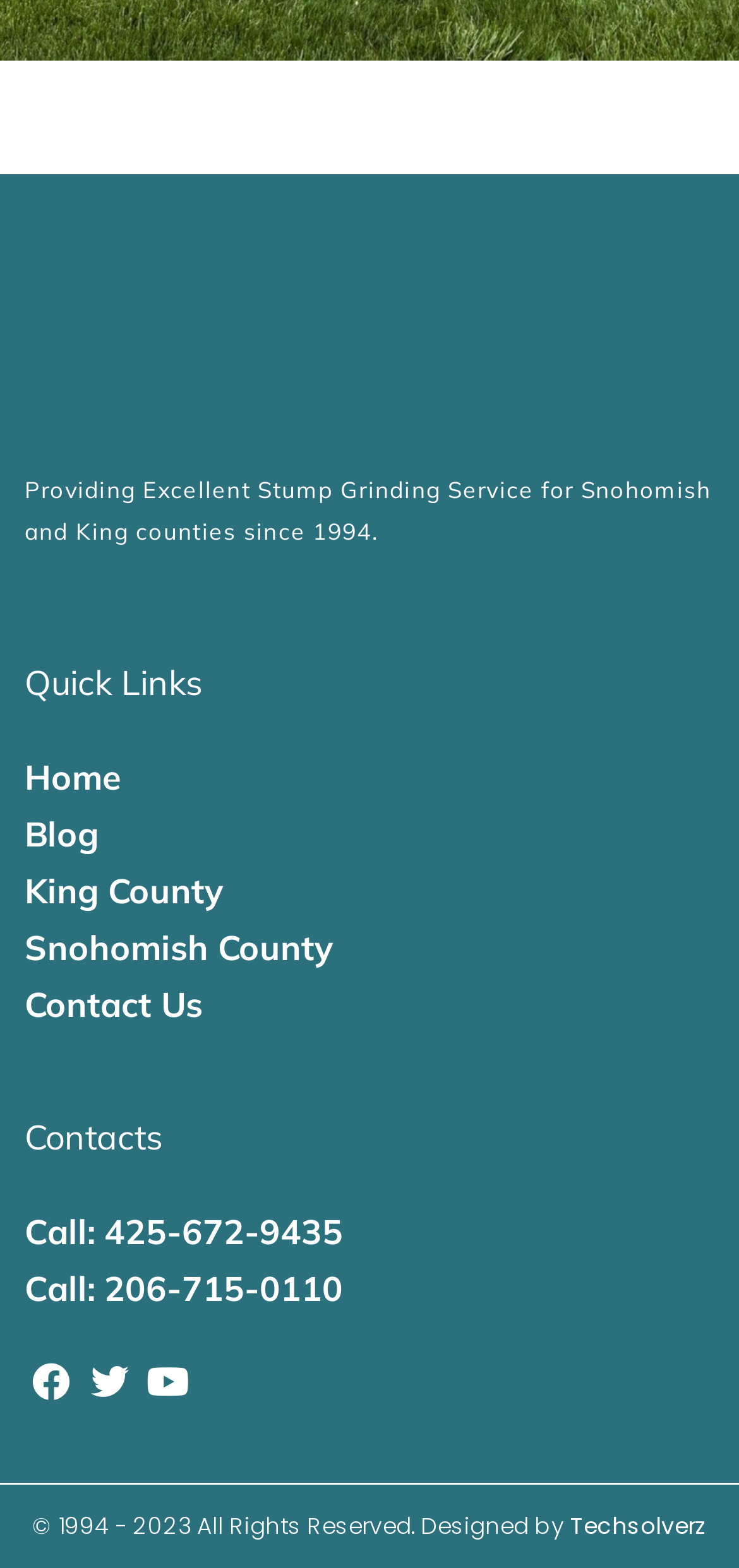Refer to the image and offer a detailed explanation in response to the question: What is the phone number for King County?

The phone number for King County is obtained from the link 'Call: 425-672-9435' under the 'Contacts' heading.